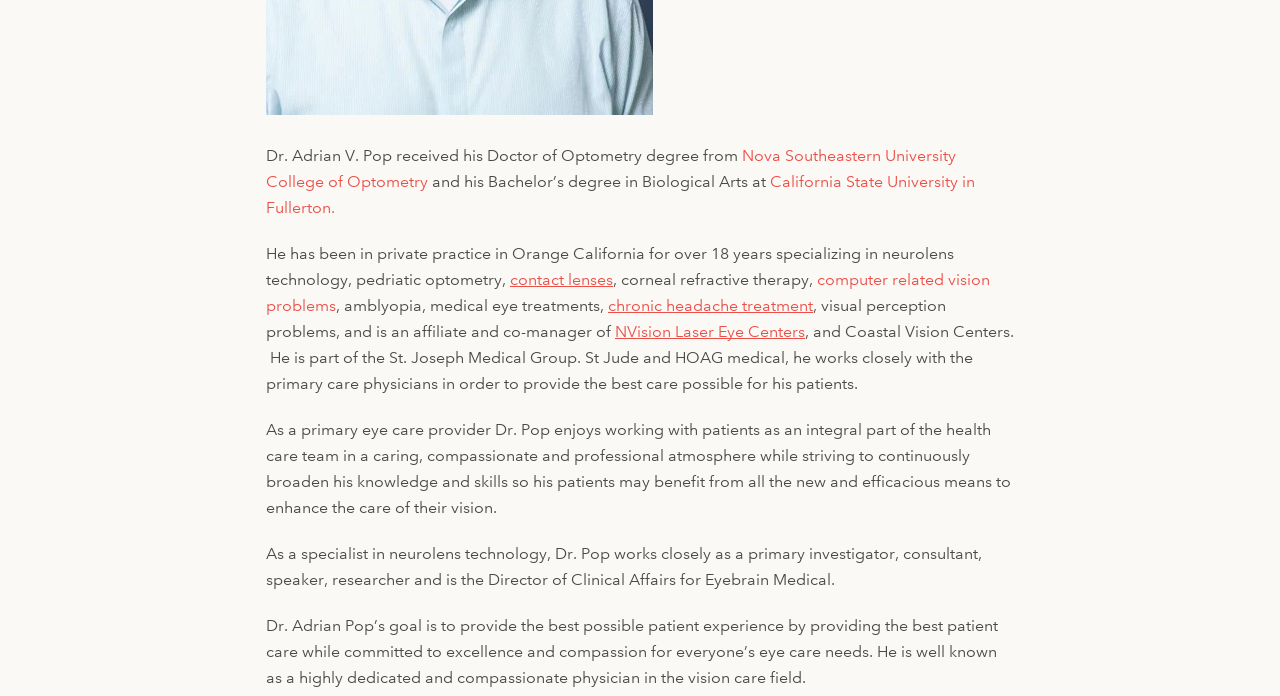Determine the bounding box coordinates for the HTML element described here: "Search again".

[0.559, 0.328, 0.598, 0.399]